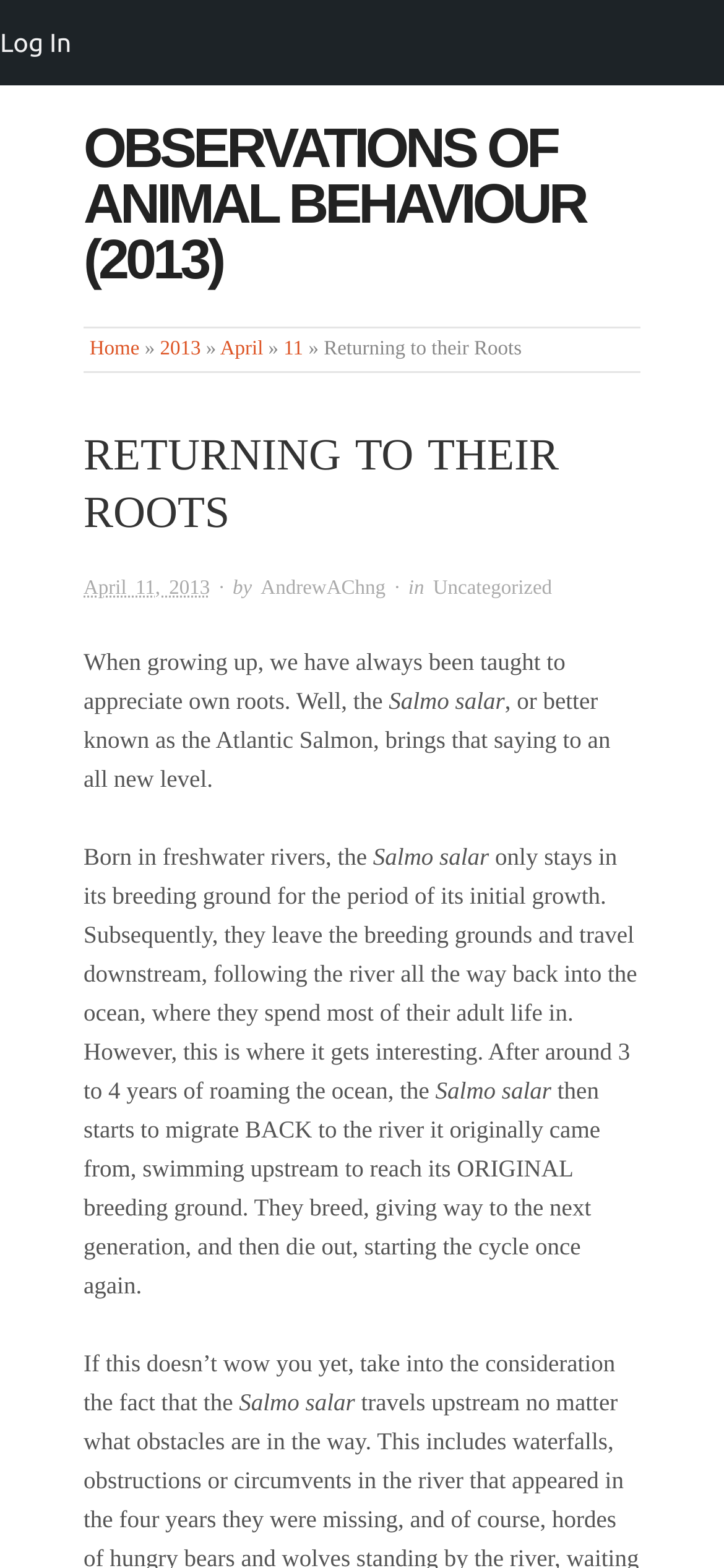From the webpage screenshot, predict the bounding box of the UI element that matches this description: "Observations of Animal Behaviour (2013)".

[0.115, 0.076, 0.808, 0.186]